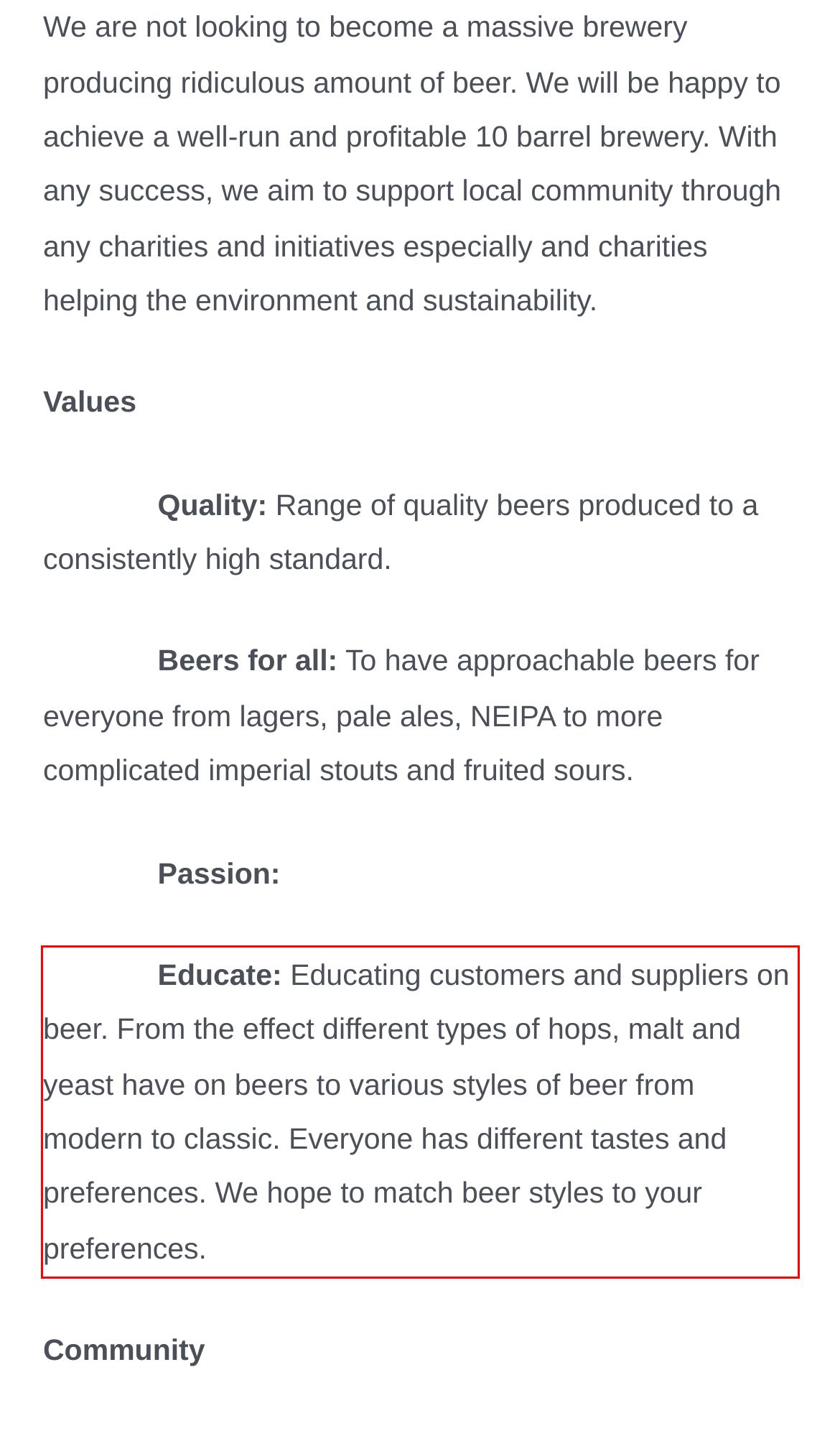Analyze the screenshot of the webpage and extract the text from the UI element that is inside the red bounding box.

Educate: Educating customers and suppliers on beer. From the effect different types of hops, malt and yeast have on beers to various styles of beer from modern to classic. Everyone has different tastes and preferences. We hope to match beer styles to your preferences.